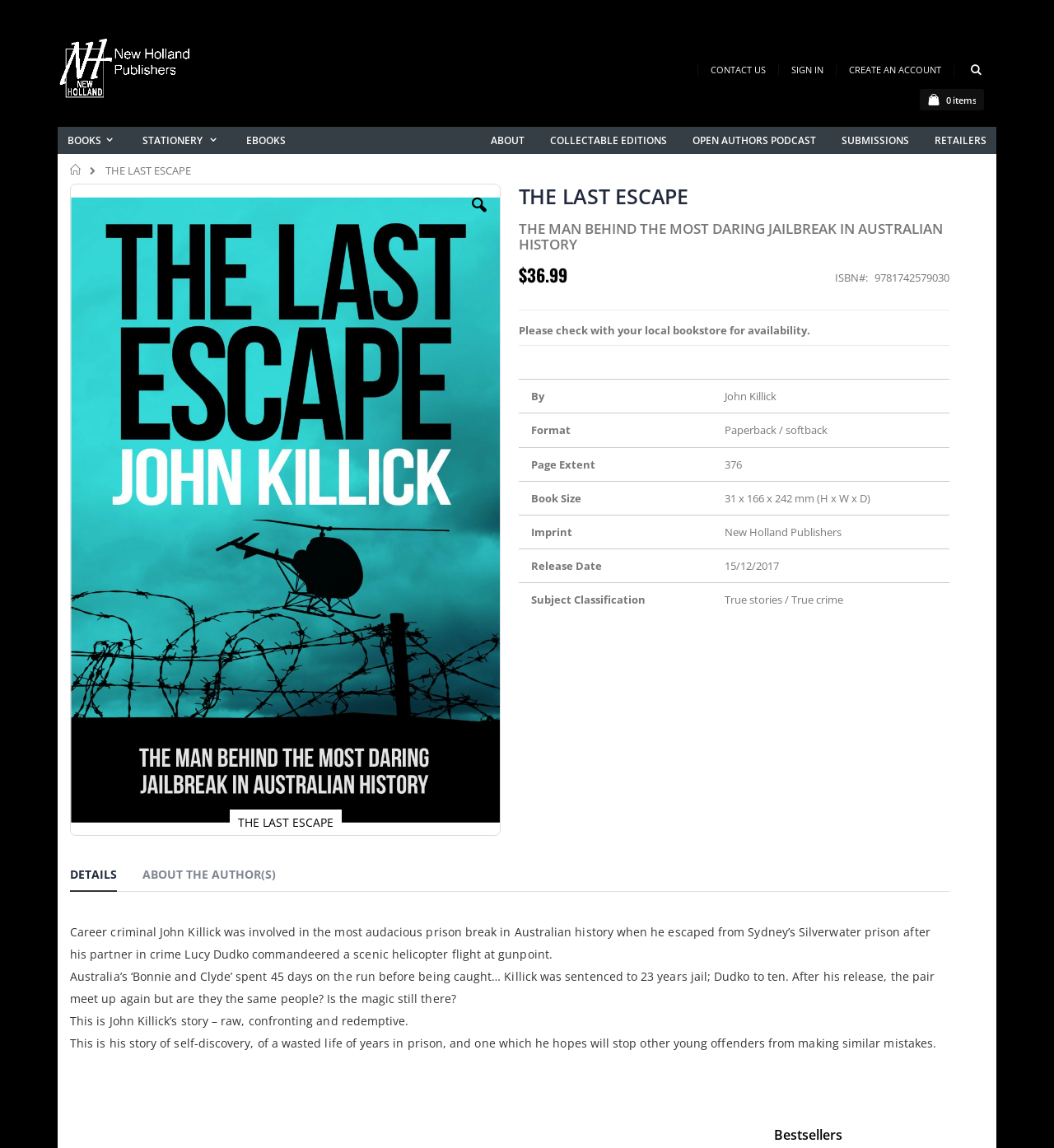Can you pinpoint the bounding box coordinates for the clickable element required for this instruction: "View the 'What Garden Pest or Disease is that?' book"? The coordinates should be four float numbers between 0 and 1, i.e., [left, top, right, bottom].

[0.735, 0.205, 0.785, 0.269]